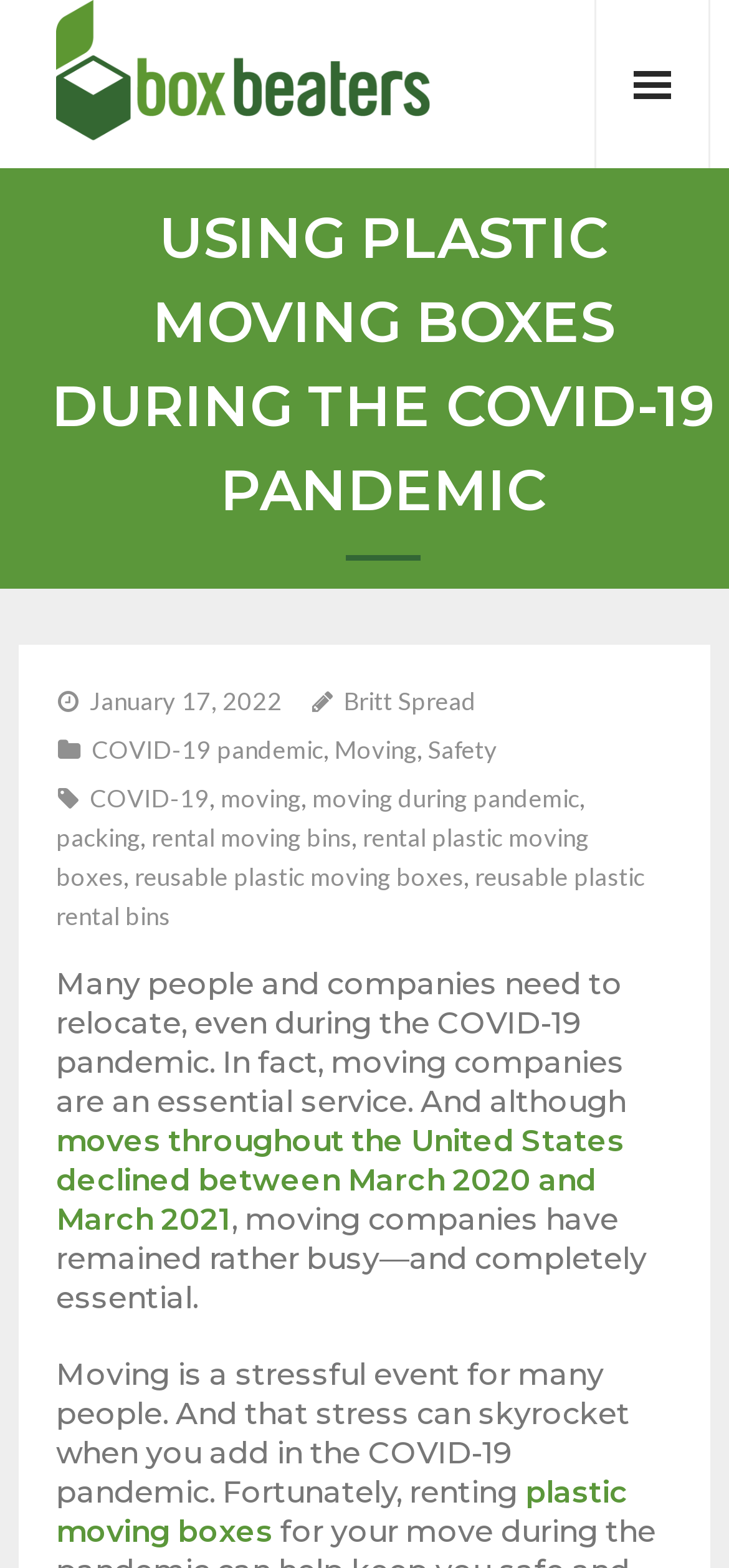Construct a comprehensive description capturing every detail on the webpage.

The webpage is about the benefits of using plastic moving boxes during the COVID-19 pandemic. At the top, there is a logo image of "Box Beaters" on the left side, taking up about half of the width. Below the logo, there is a main heading "USING PLASTIC MOVING BOXES DURING THE COVID-19 PANDEMIC" that spans the entire width.

Under the heading, there is a section with several links and text, including the date "January 17, 2022", the author "Britt Spread", and related keywords such as "COVID-19 pandemic", "Moving", "Safety", and "packing". These links and text are arranged horizontally, with the date and author on the left side, and the keywords on the right side.

Below this section, there is a block of text that discusses the importance of moving companies during the pandemic, citing that they are an essential service. The text also mentions that moving can be a stressful event, especially during the pandemic. 

The webpage also highlights the benefits of renting plastic moving boxes, with a link to "plastic moving boxes" at the bottom. There are no other images on the page besides the logo at the top. Overall, the webpage has a simple layout with a focus on providing information about using plastic moving boxes during the pandemic.